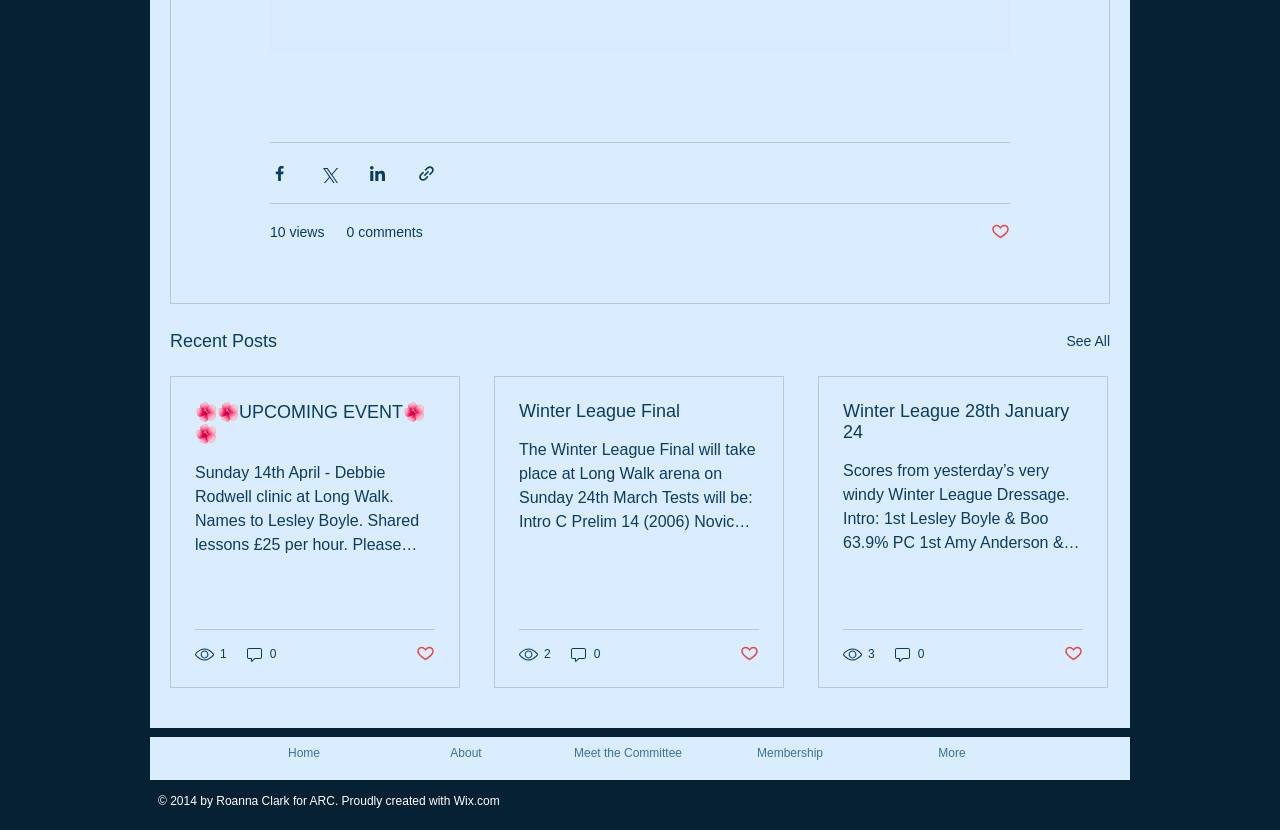Please find the bounding box coordinates of the element's region to be clicked to carry out this instruction: "Read more about the upcoming event".

[0.152, 0.484, 0.34, 0.537]